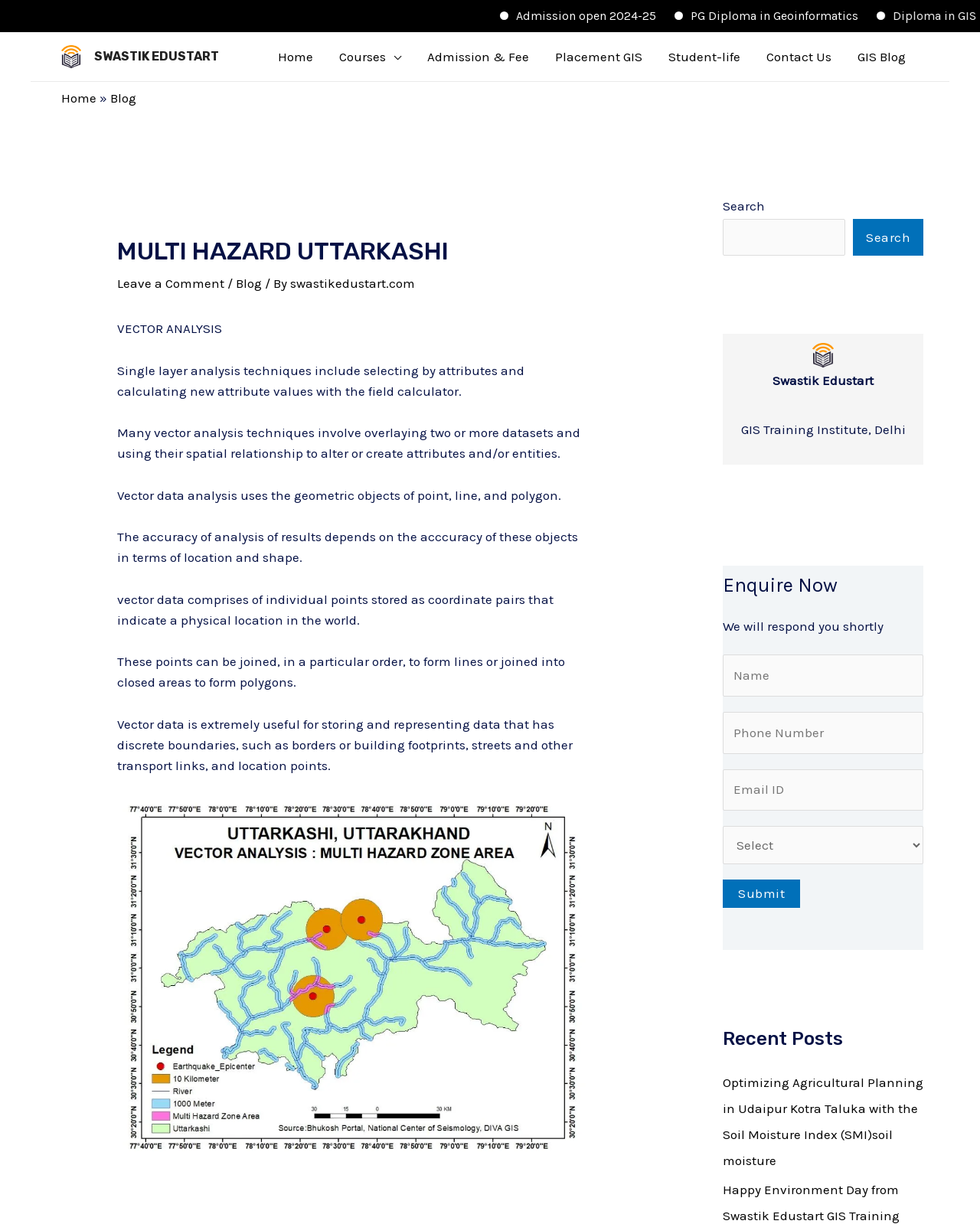What is vector data analysis used for?
Deliver a detailed and extensive answer to the question.

Vector data analysis is used for storing and representing data that has discrete boundaries, such as borders or building footprints, streets and other transport links, and location points. This is because vector data comprises of individual points stored as coordinate pairs that indicate a physical location in the world, which can be joined to form lines or closed areas to form polygons.